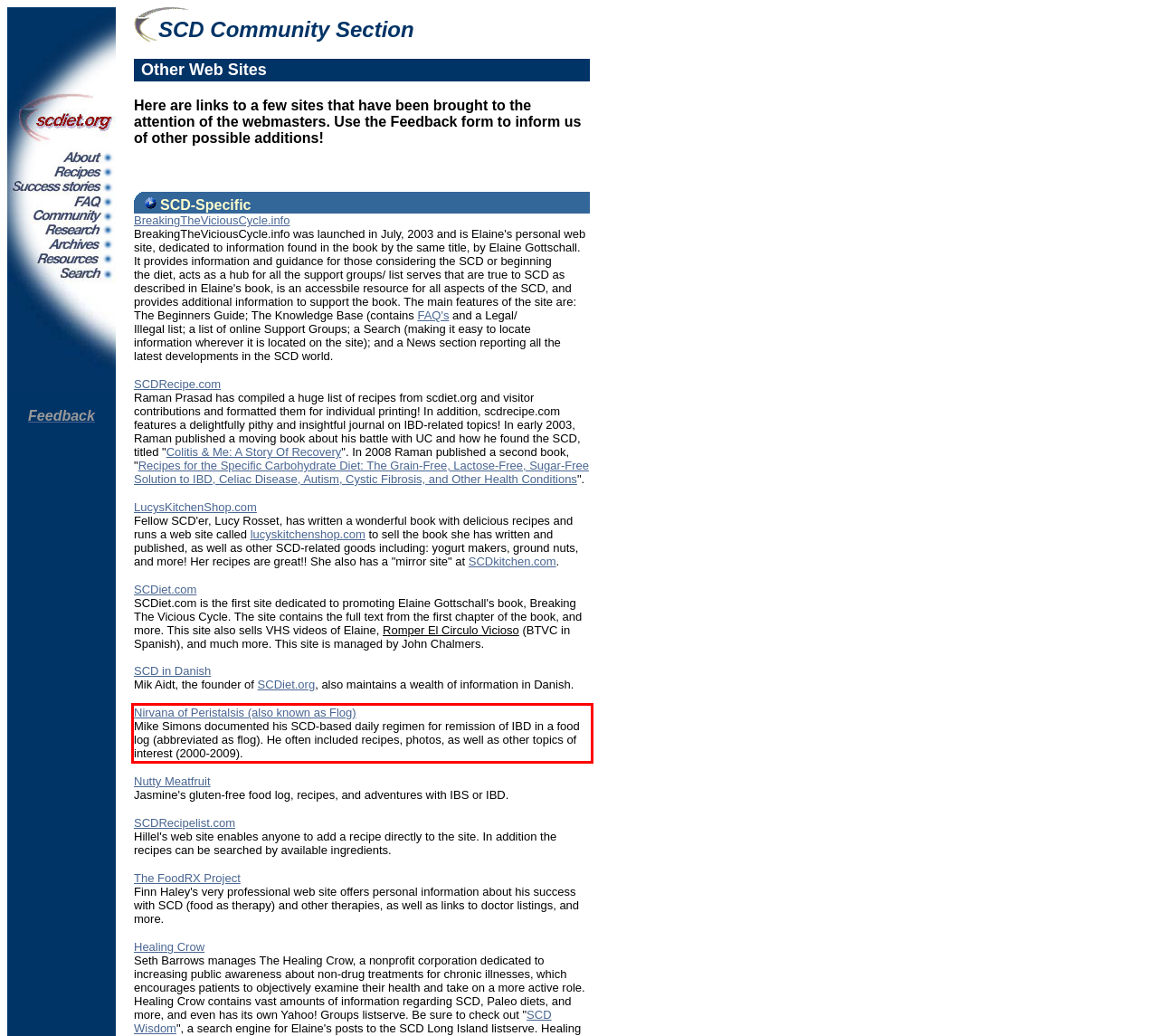Perform OCR on the text inside the red-bordered box in the provided screenshot and output the content.

Nirvana of Peristalsis (also known as Flog) Mike Simons documented his SCD-based daily regimen for remission of IBD in a food log (abbreviated as flog). He often included recipes, photos, as well as other topics of interest (2000-2009).